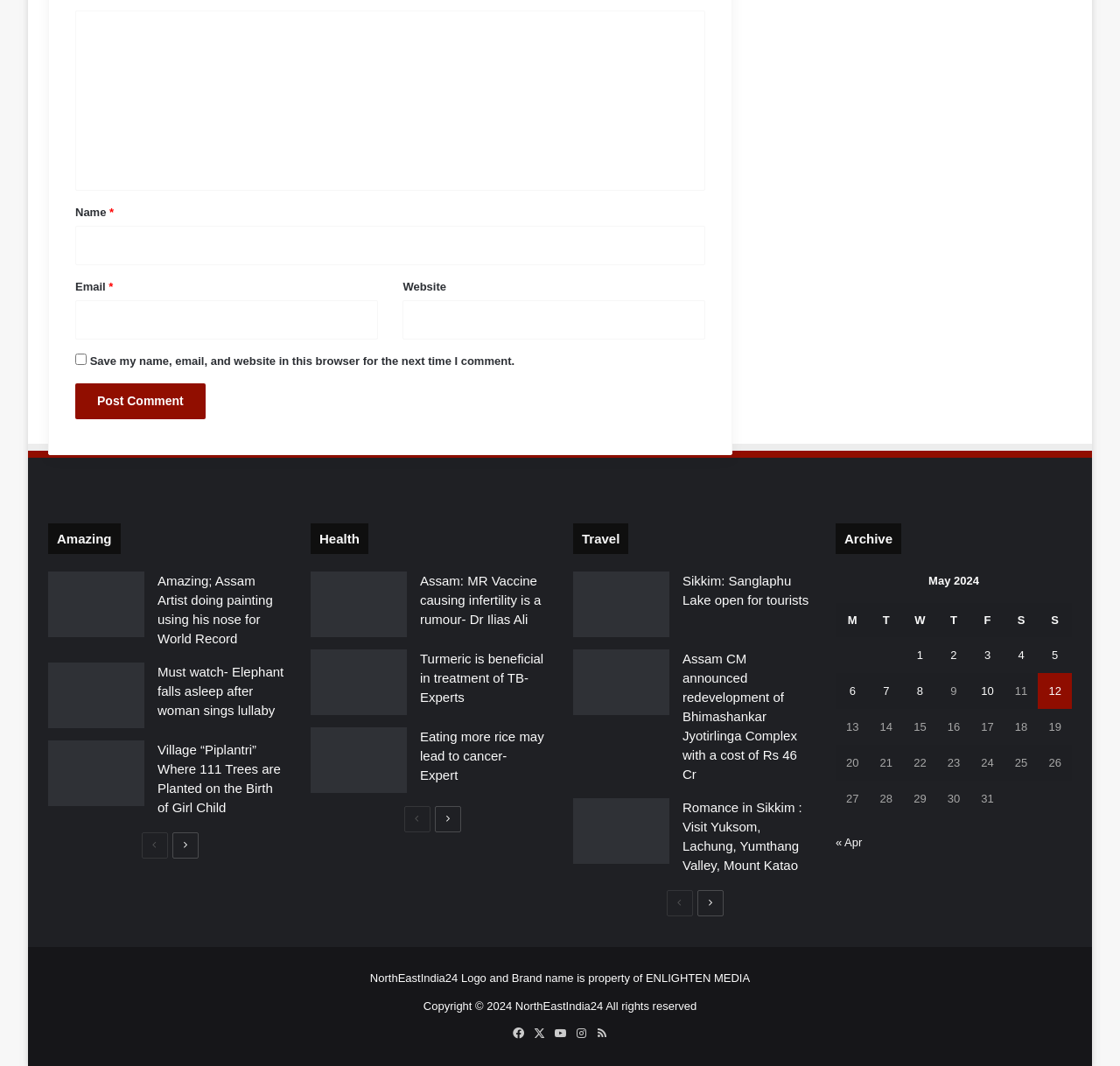Identify the bounding box of the UI element described as follows: "parent_node: Website name="url"". Provide the coordinates as four float numbers in the range of 0 to 1 [left, top, right, bottom].

[0.36, 0.281, 0.63, 0.318]